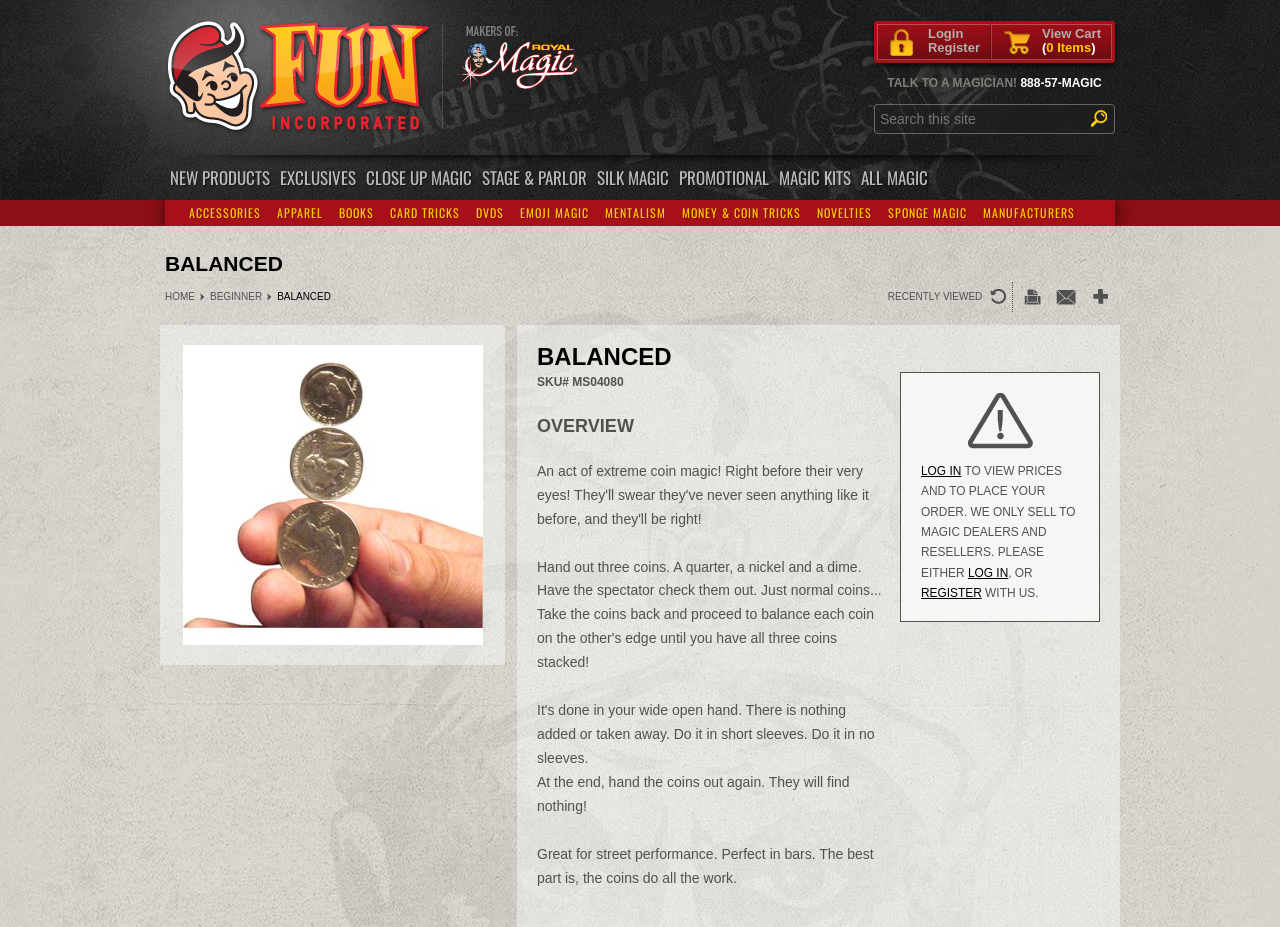What is the phone number to talk to a magician?
Provide a well-explained and detailed answer to the question.

The phone number to talk to a magician is '888-57-MAGIC' which is mentioned in the StaticText element on the webpage.